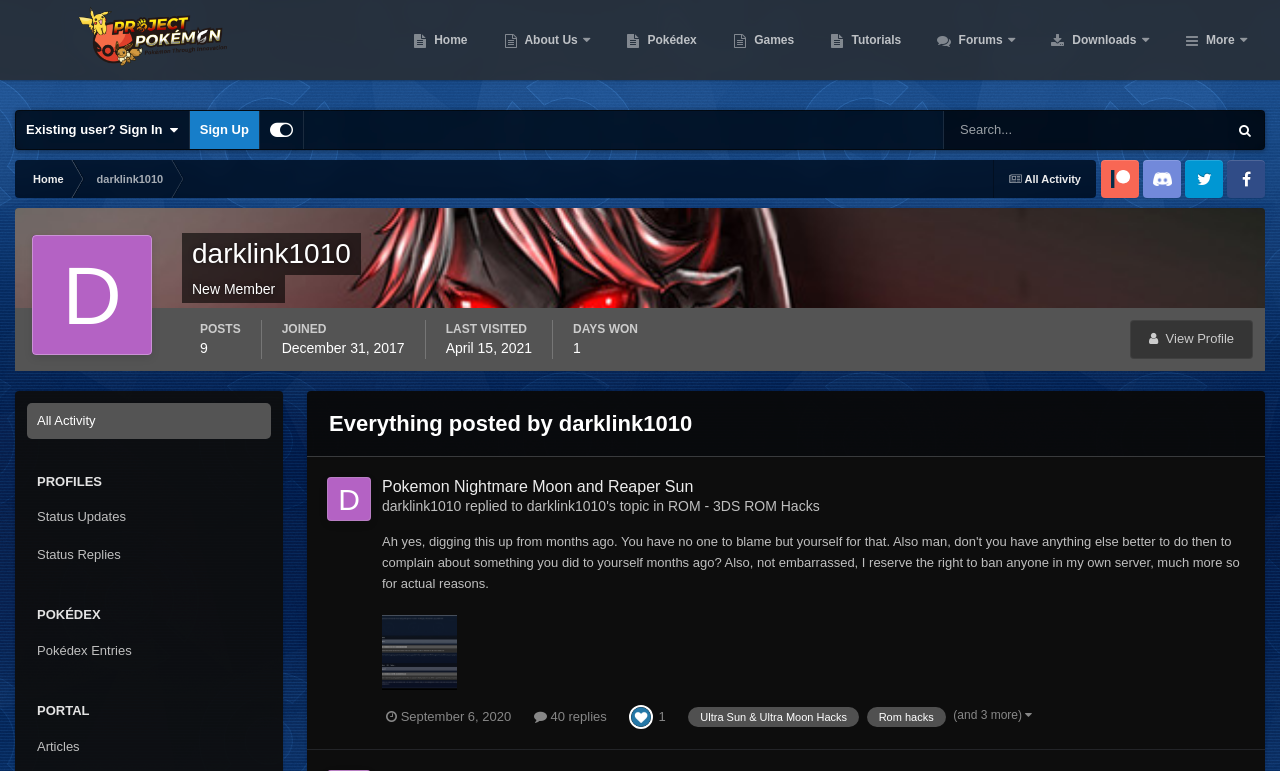Using the elements shown in the image, answer the question comprehensively: What is the date of the last visited?

The date of the last visited can be found in the 'LAST VISITED' section of the profile, which is April 15, 2021.